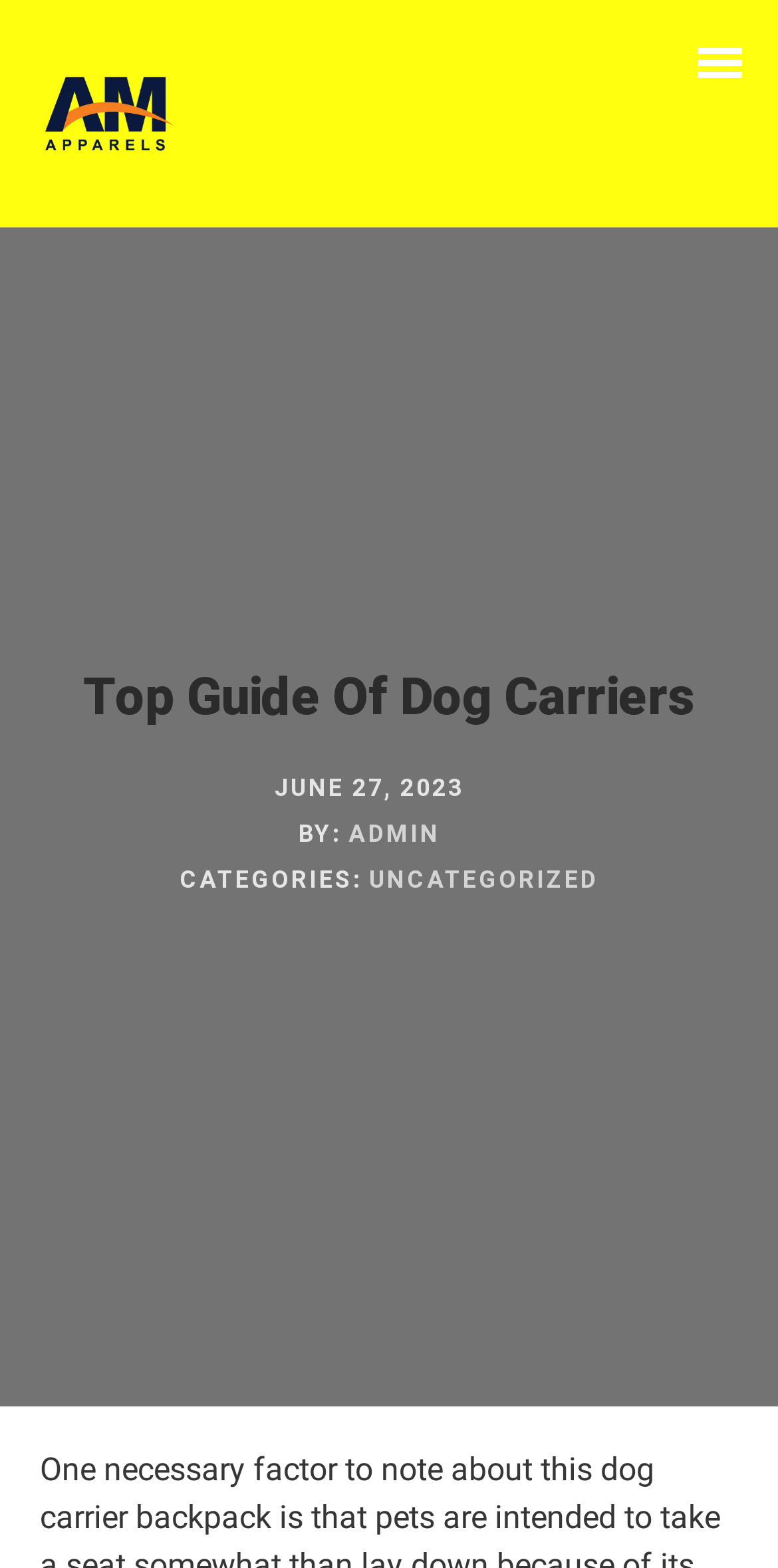Bounding box coordinates are specified in the format (top-left x, top-left y, bottom-right x, bottom-right y). All values are floating point numbers bounded between 0 and 1. Please provide the bounding box coordinate of the region this sentence describes: Shop

[0.0, 0.341, 1.0, 0.407]